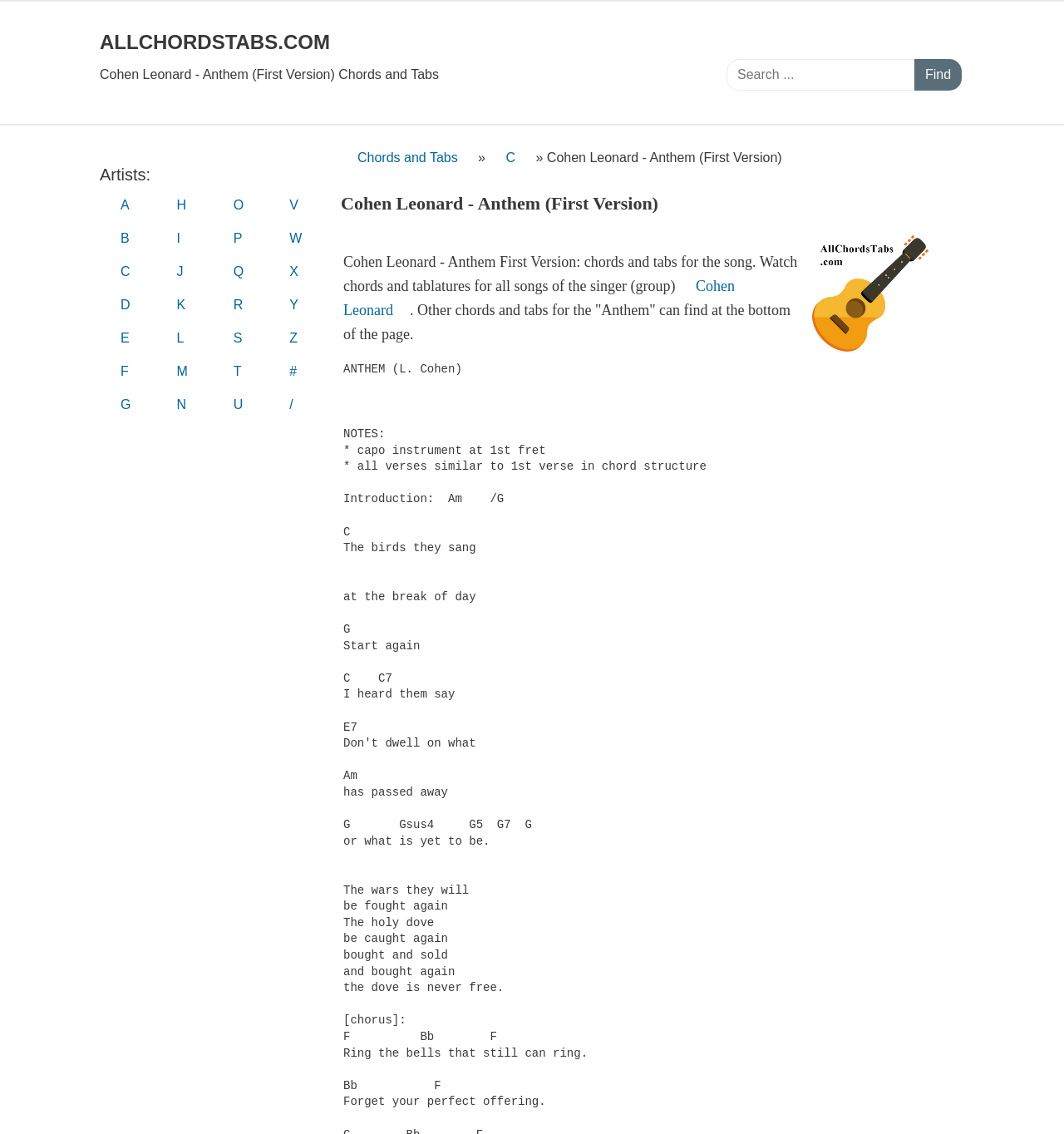Identify the bounding box coordinates of the clickable section necessary to follow the following instruction: "Click on the 'Find' button". The coordinates should be presented as four float numbers from 0 to 1, i.e., [left, top, right, bottom].

[0.859, 0.052, 0.904, 0.08]